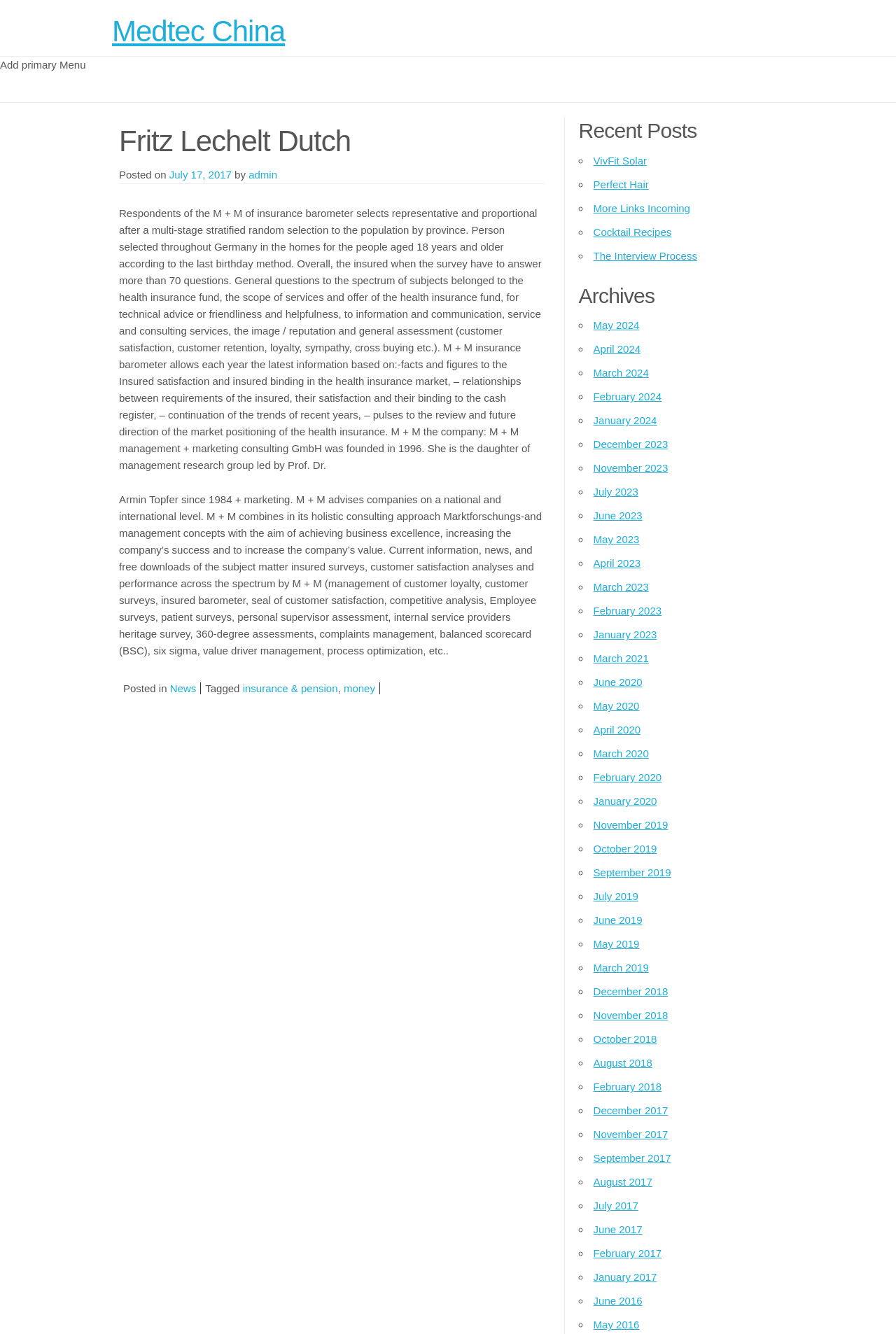Using the information in the image, give a comprehensive answer to the question: 
What are the types of surveys conducted by M + M?

The types of surveys conducted by M + M include insured surveys, customer satisfaction analyses, and other types of surveys, which are mentioned in the text as 'Current information, news, and free downloads of the subject matter insured surveys, customer satisfaction analyses and performance across the spectrum by M + M...'